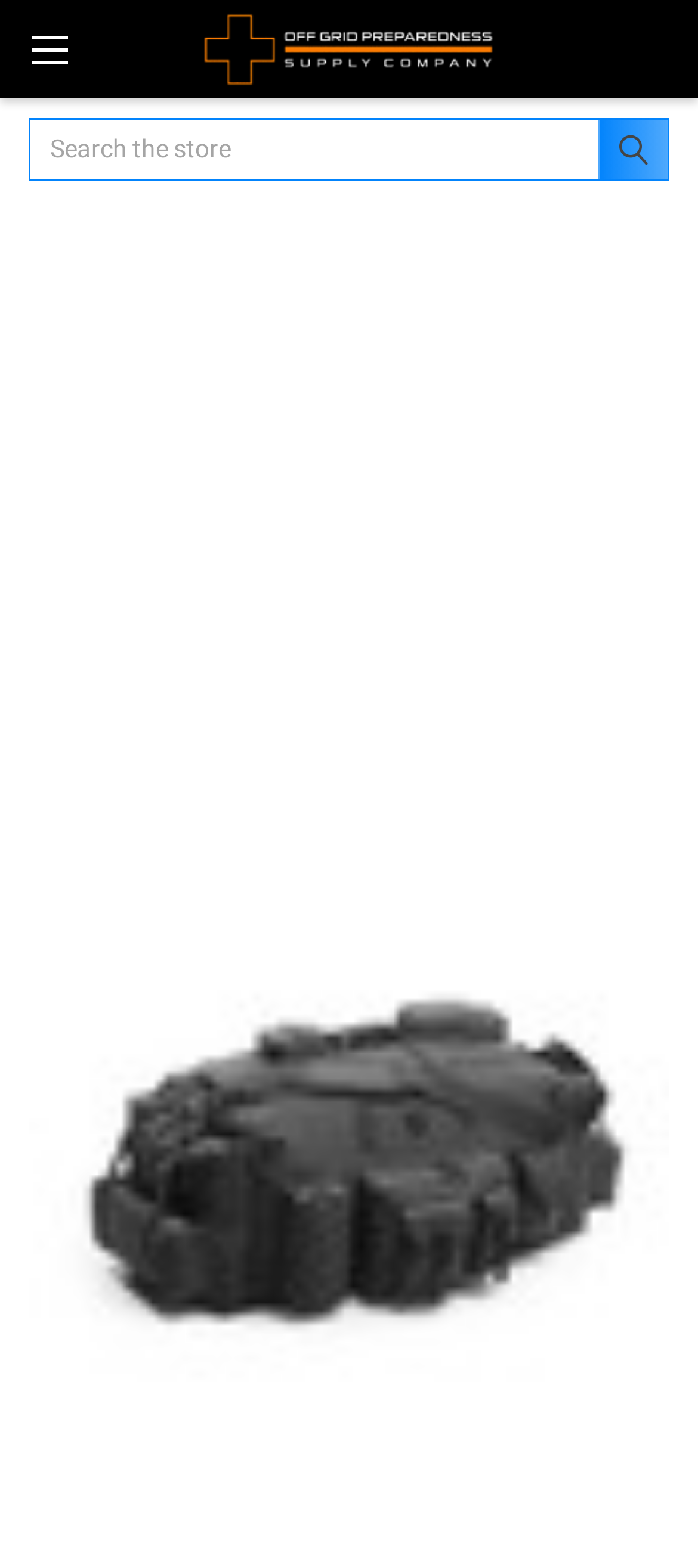How many links are there in the top section?
Please respond to the question with a detailed and thorough explanation.

I looked at the top section of the webpage and found three links: 'Toggle menu', 'Cart', and 'Off Grid Preparedness Supply'.